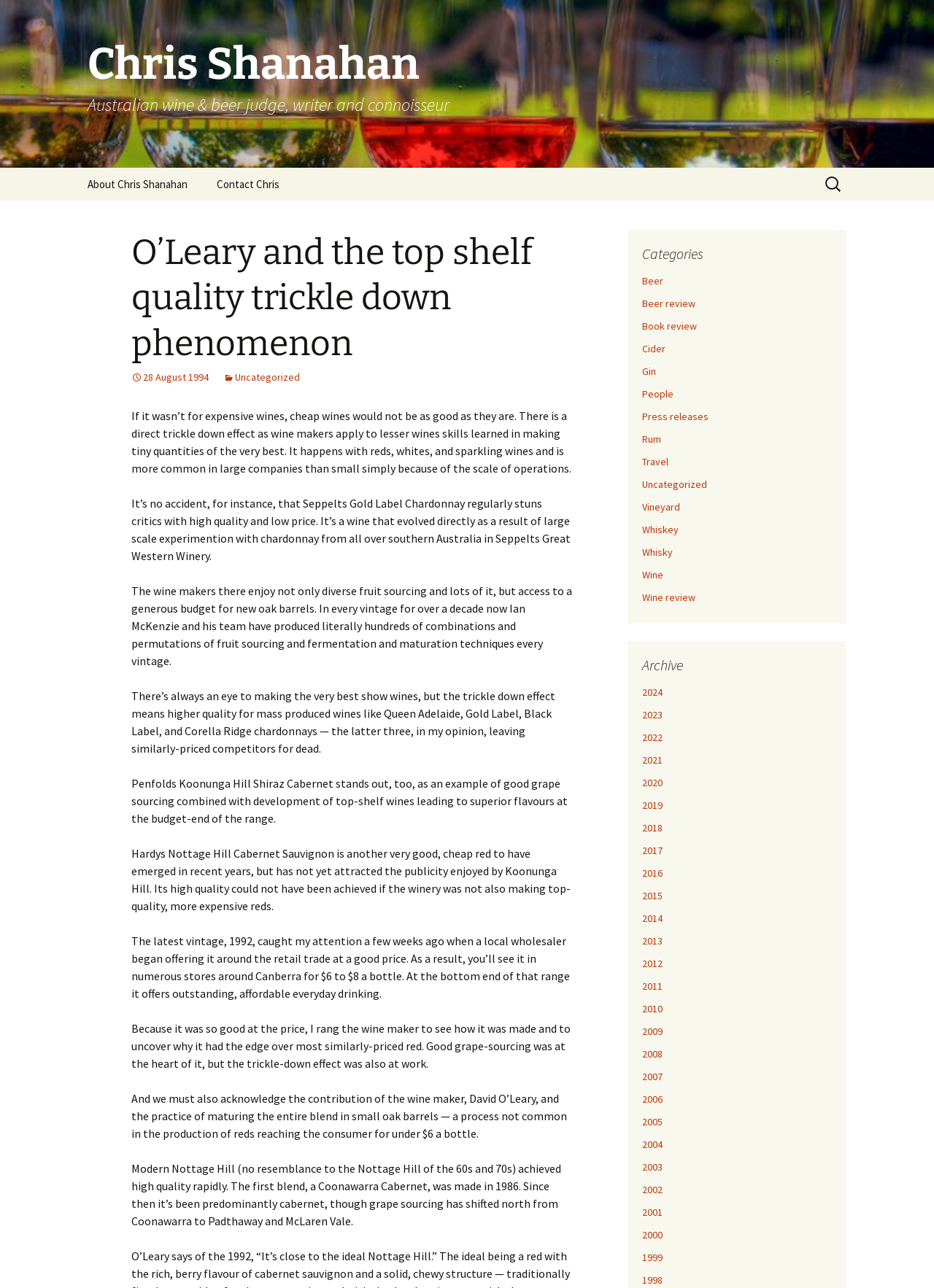Determine the bounding box coordinates of the section I need to click to execute the following instruction: "Contact Chris". Provide the coordinates as four float numbers between 0 and 1, i.e., [left, top, right, bottom].

[0.216, 0.13, 0.315, 0.156]